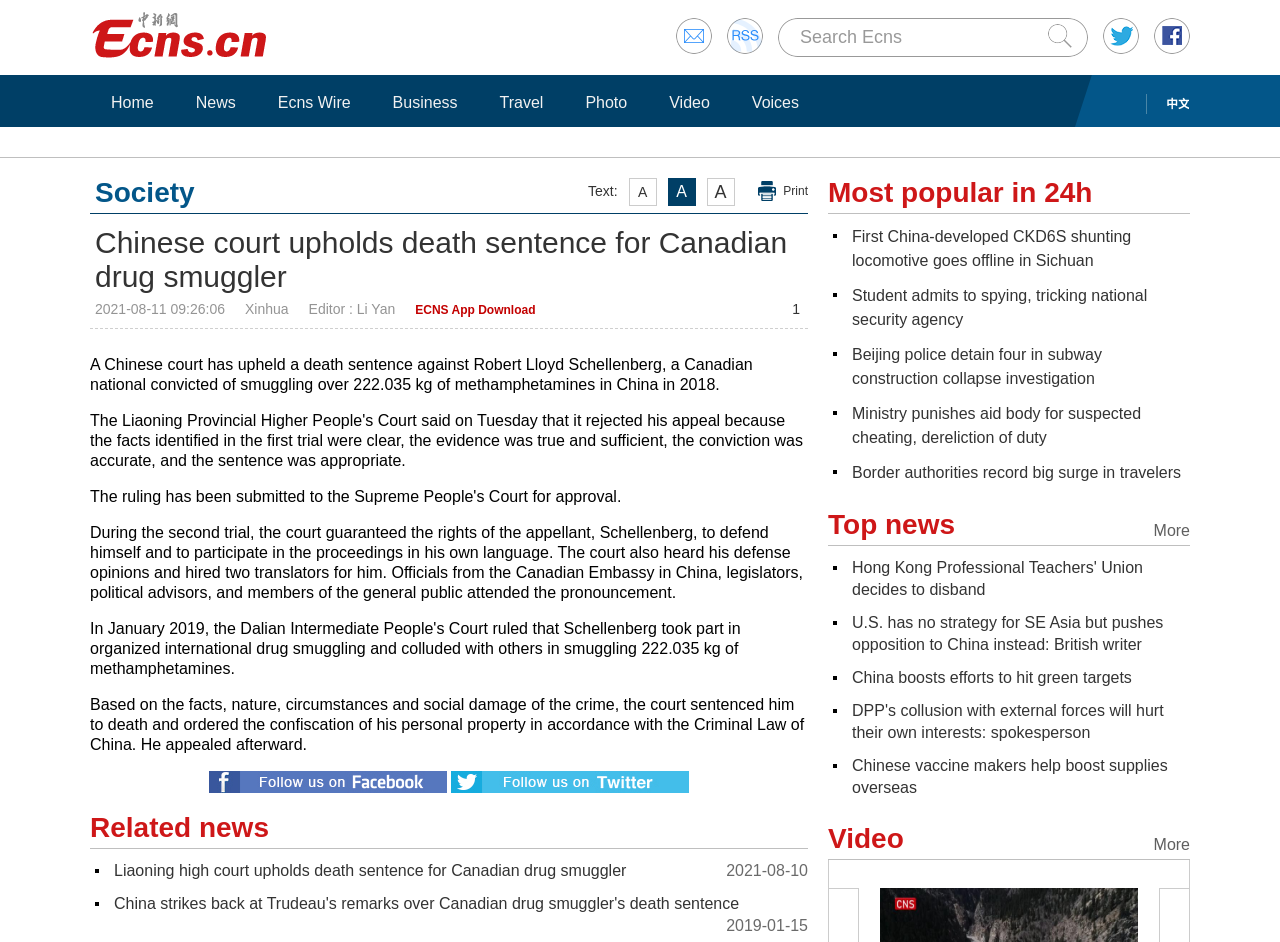Identify the bounding box coordinates for the region of the element that should be clicked to carry out the instruction: "View more top news". The bounding box coordinates should be four float numbers between 0 and 1, i.e., [left, top, right, bottom].

[0.901, 0.541, 0.93, 0.58]